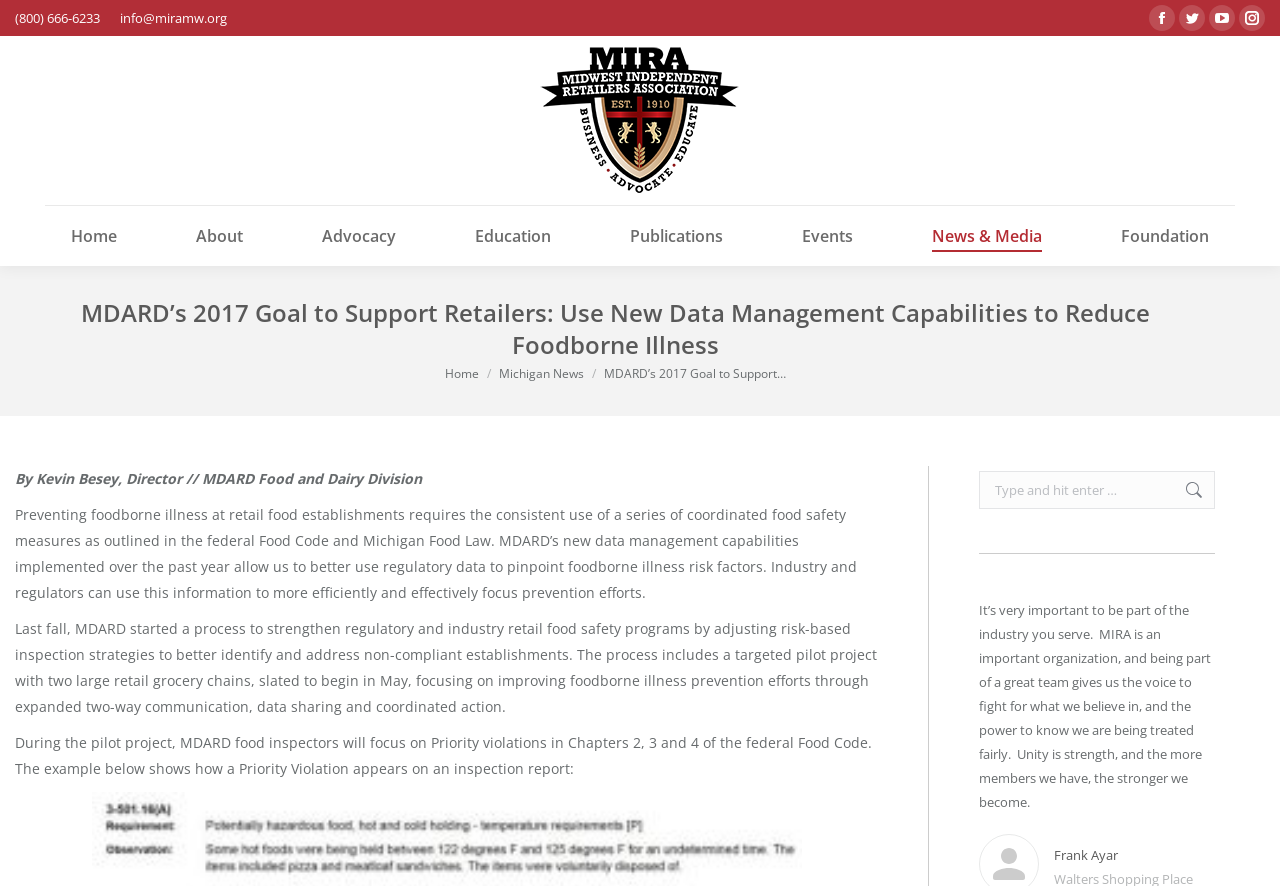Using a single word or phrase, answer the following question: 
What is the phone number at the top of the page?

(800) 666-6233